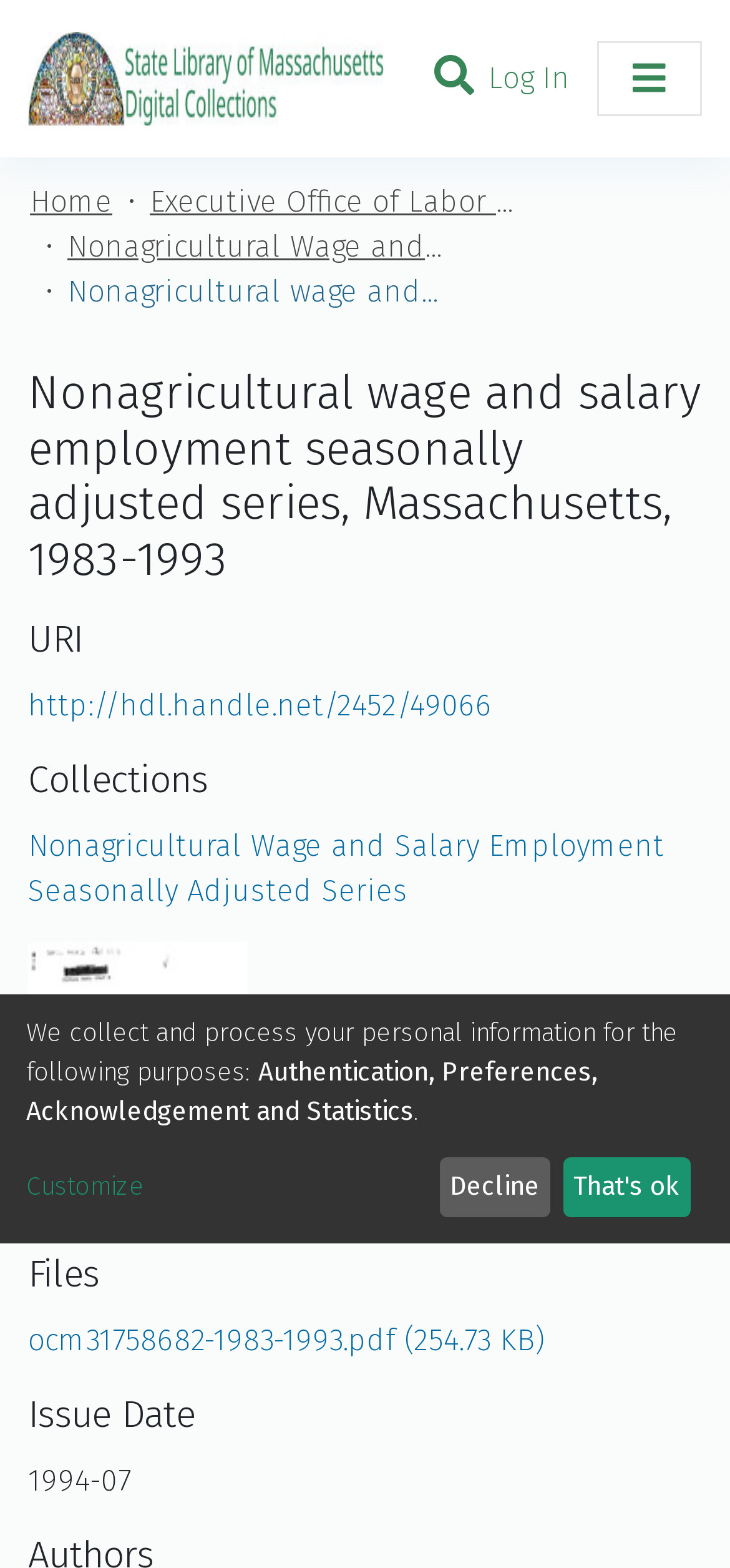Give a one-word or one-phrase response to the question:
What is the file size of the PDF file?

254.73 KB